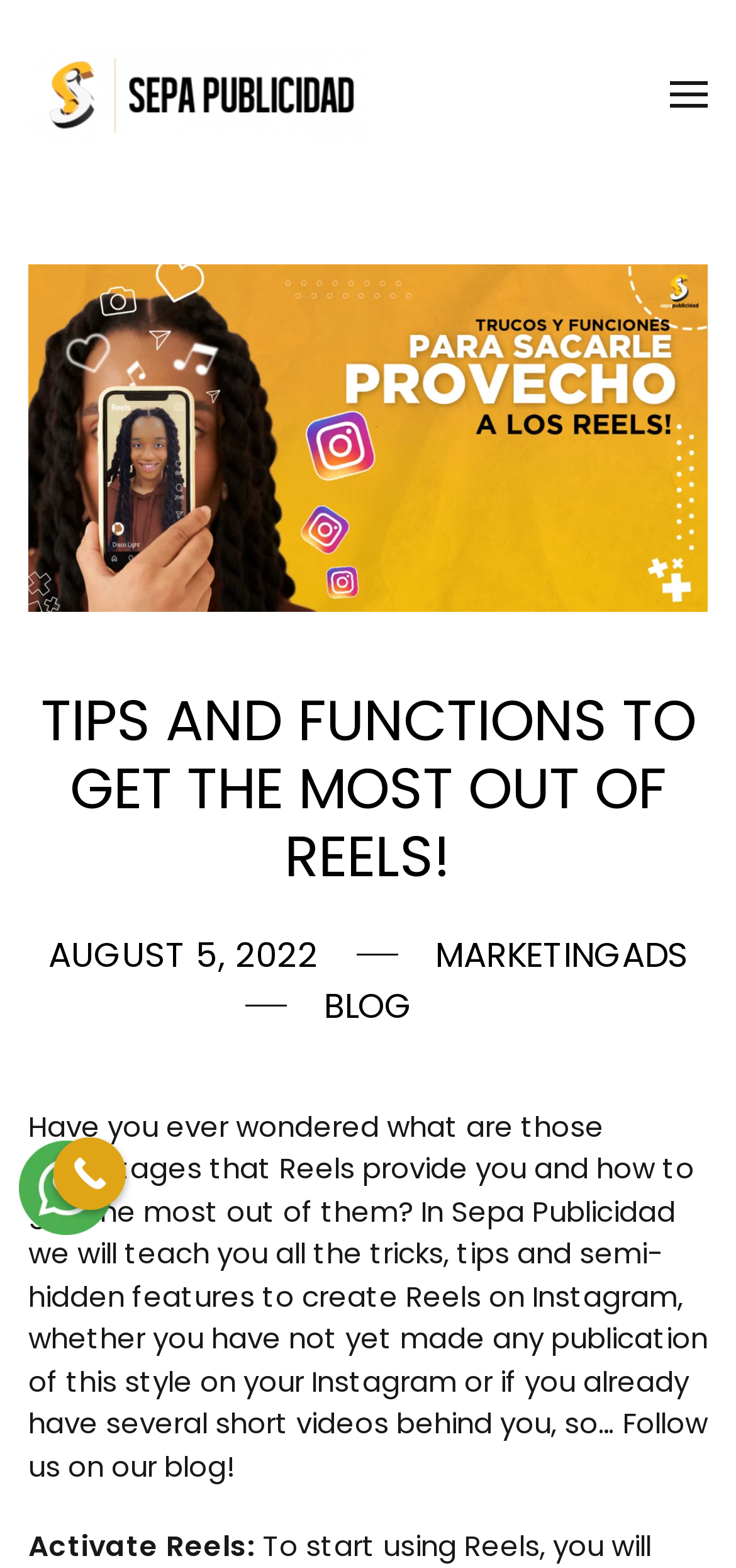What is the call-to-action button?
Give a detailed response to the question by analyzing the screenshot.

The call-to-action button is located at the bottom left of the webpage and is labeled as 'Call Now Button'.